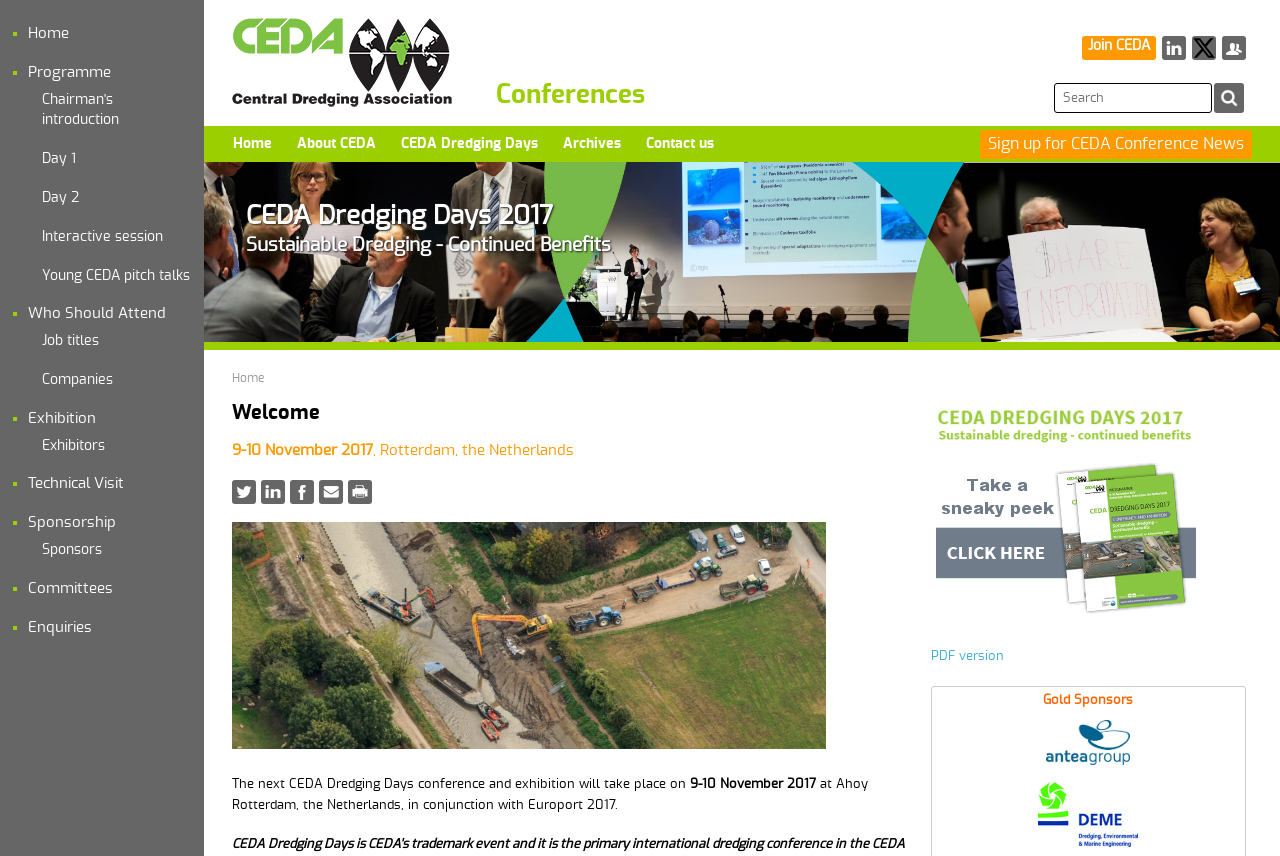Pinpoint the bounding box coordinates of the area that must be clicked to complete this instruction: "Sign in".

None